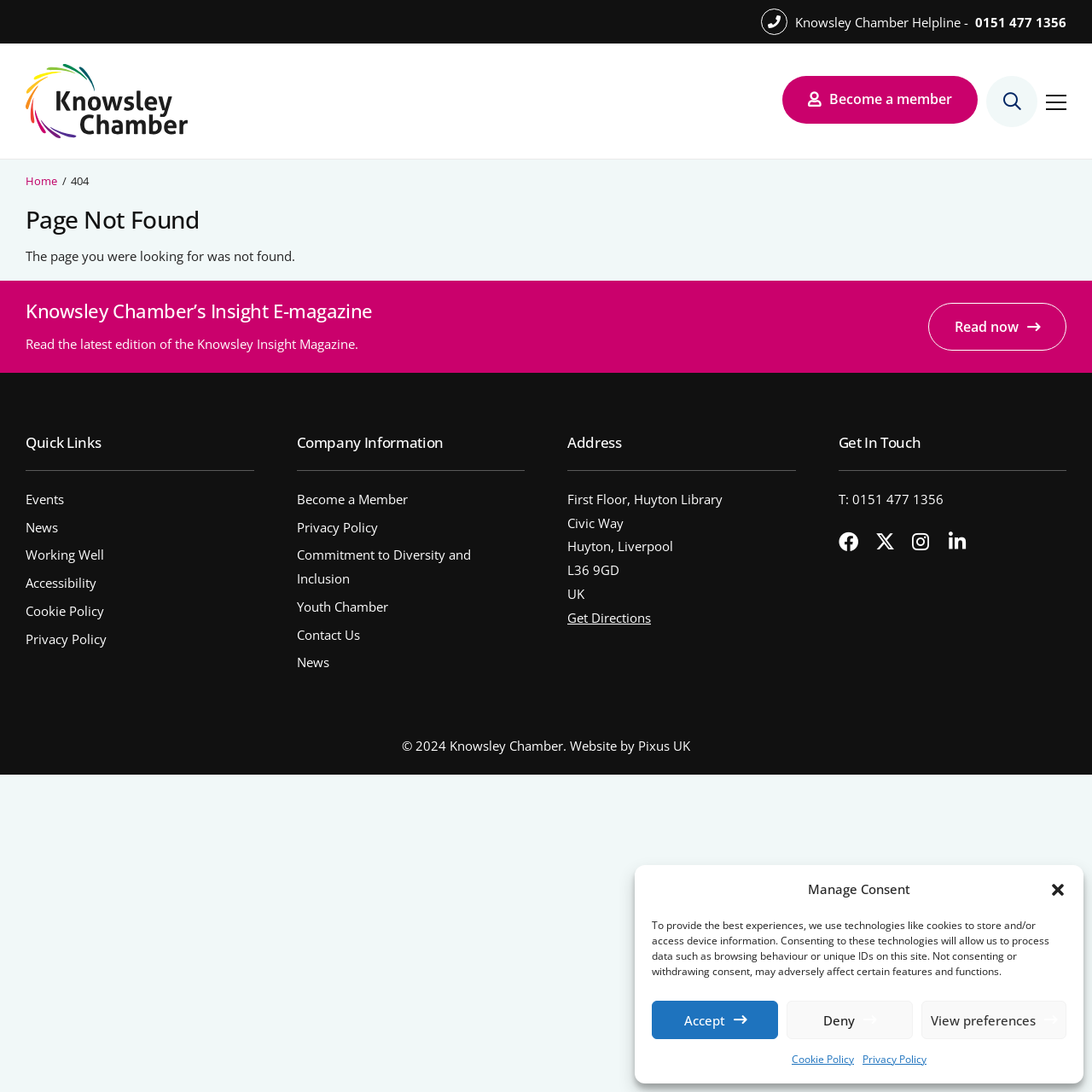Provide the bounding box coordinates for the UI element that is described by this text: "parent_node: Skip to main content". The coordinates should be in the form of four float numbers between 0 and 1: [left, top, right, bottom].

[0.023, 0.059, 0.172, 0.126]